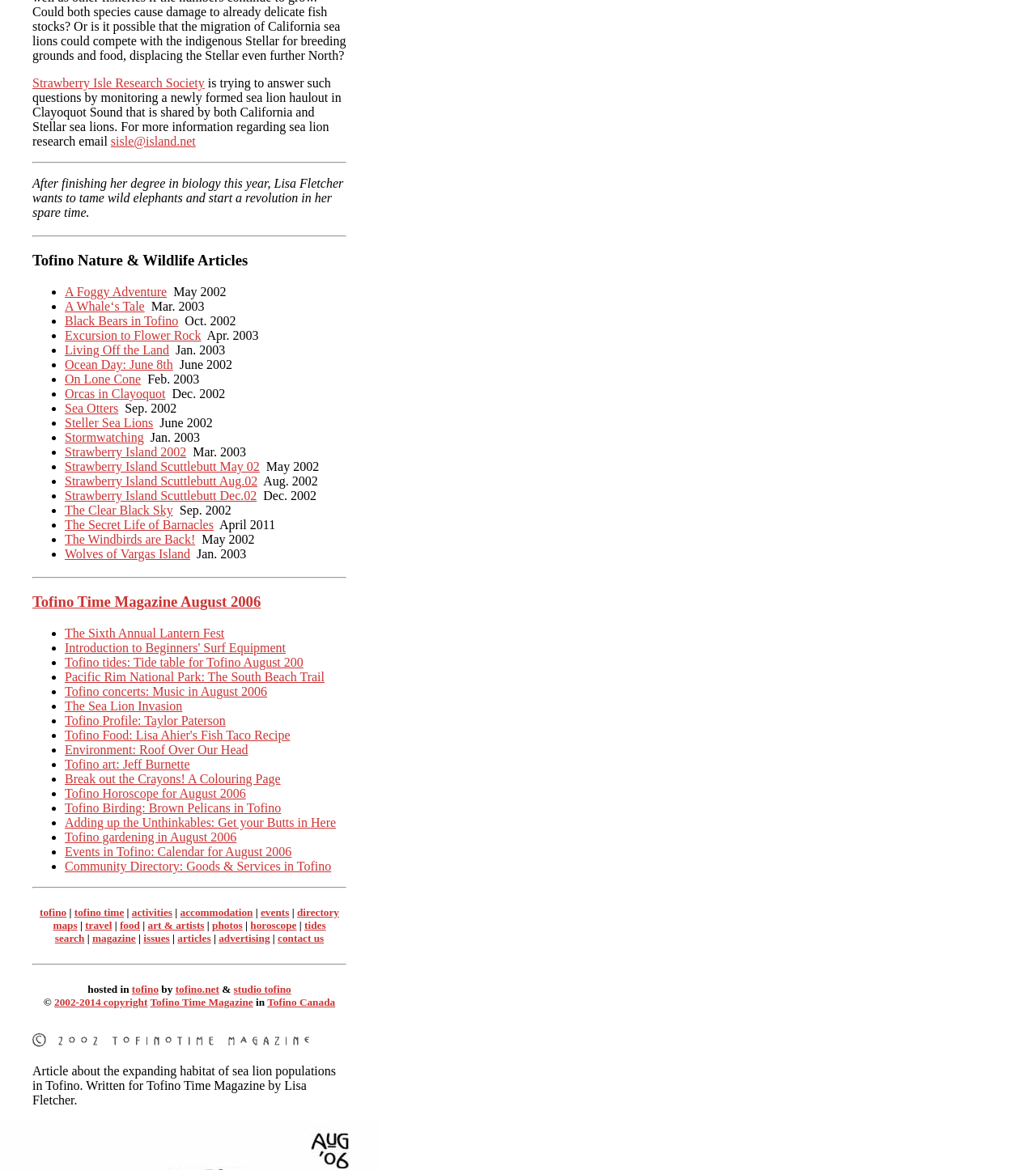Please identify the bounding box coordinates of the clickable area that will fulfill the following instruction: "Learn about The Sixth Annual Lantern Fest". The coordinates should be in the format of four float numbers between 0 and 1, i.e., [left, top, right, bottom].

[0.062, 0.535, 0.217, 0.547]